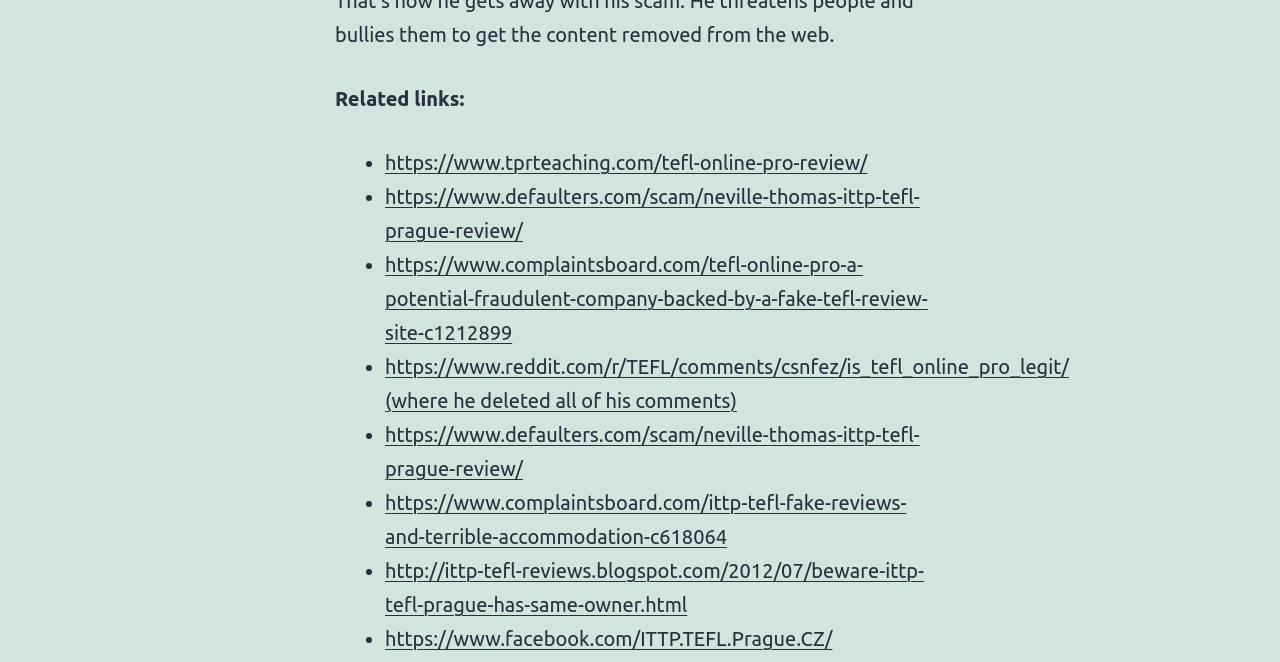Identify the bounding box coordinates of the region that should be clicked to execute the following instruction: "read the Reddit discussion about TEFL online pro".

[0.301, 0.536, 0.835, 0.622]